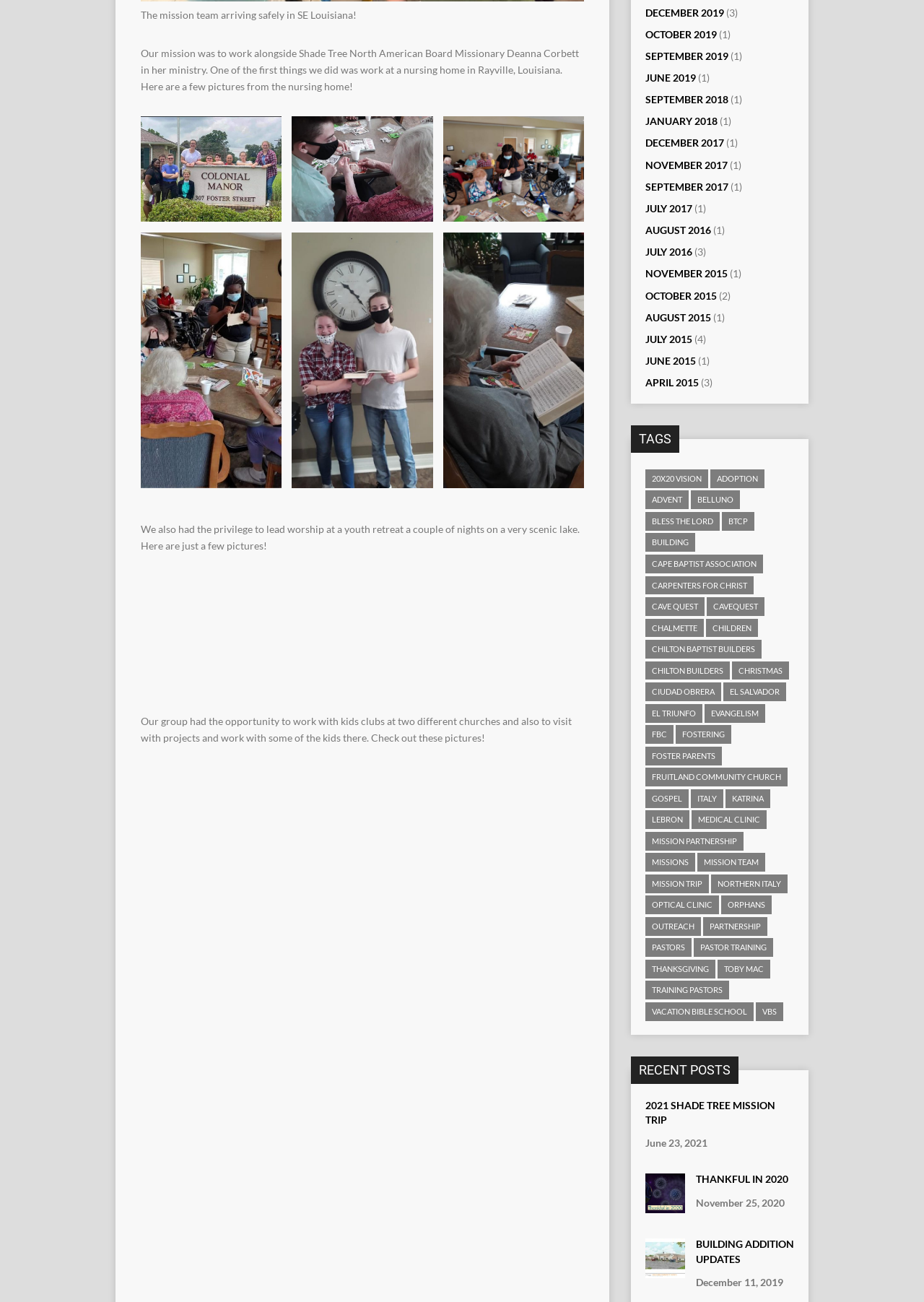What is the topic of the latest article?
Based on the image, give a concise answer in the form of a single word or short phrase.

Mission